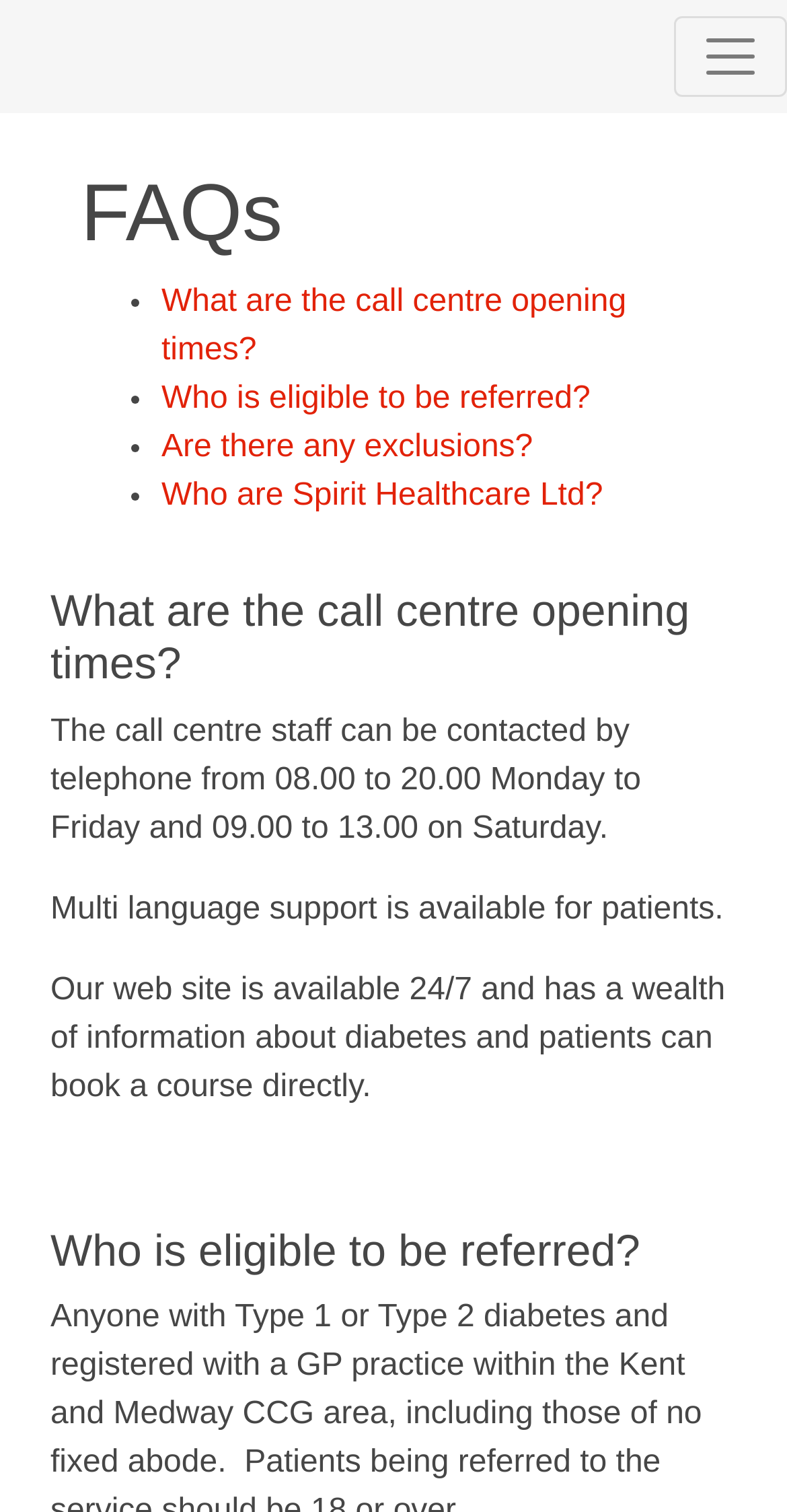Based on the provided description, "Are there any exclusions?", find the bounding box of the corresponding UI element in the screenshot.

[0.205, 0.284, 0.677, 0.307]